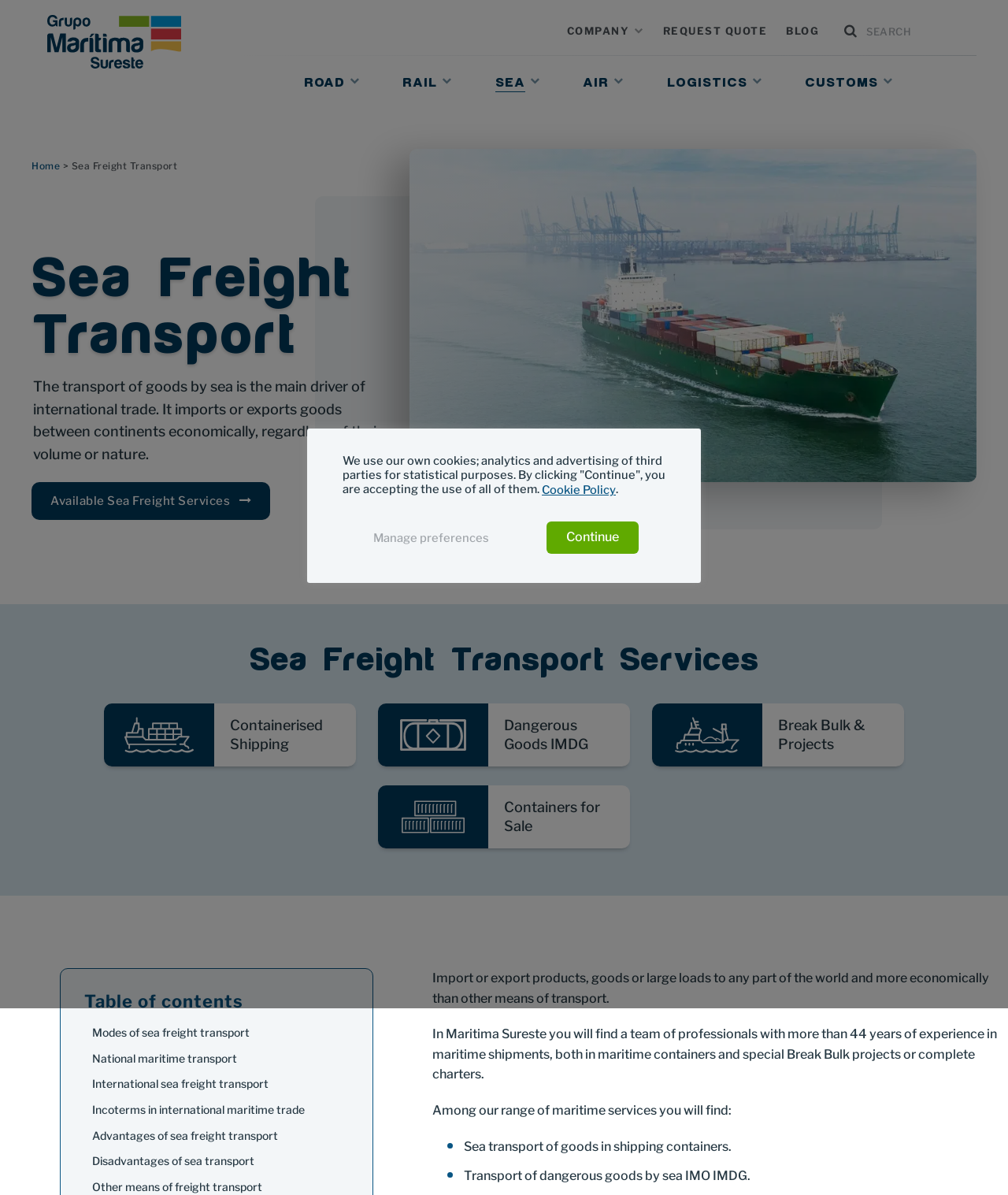Identify the bounding box coordinates of the element that should be clicked to fulfill this task: "Click the 'Request Quote' button". The coordinates should be provided as four float numbers between 0 and 1, i.e., [left, top, right, bottom].

[0.657, 0.02, 0.761, 0.031]